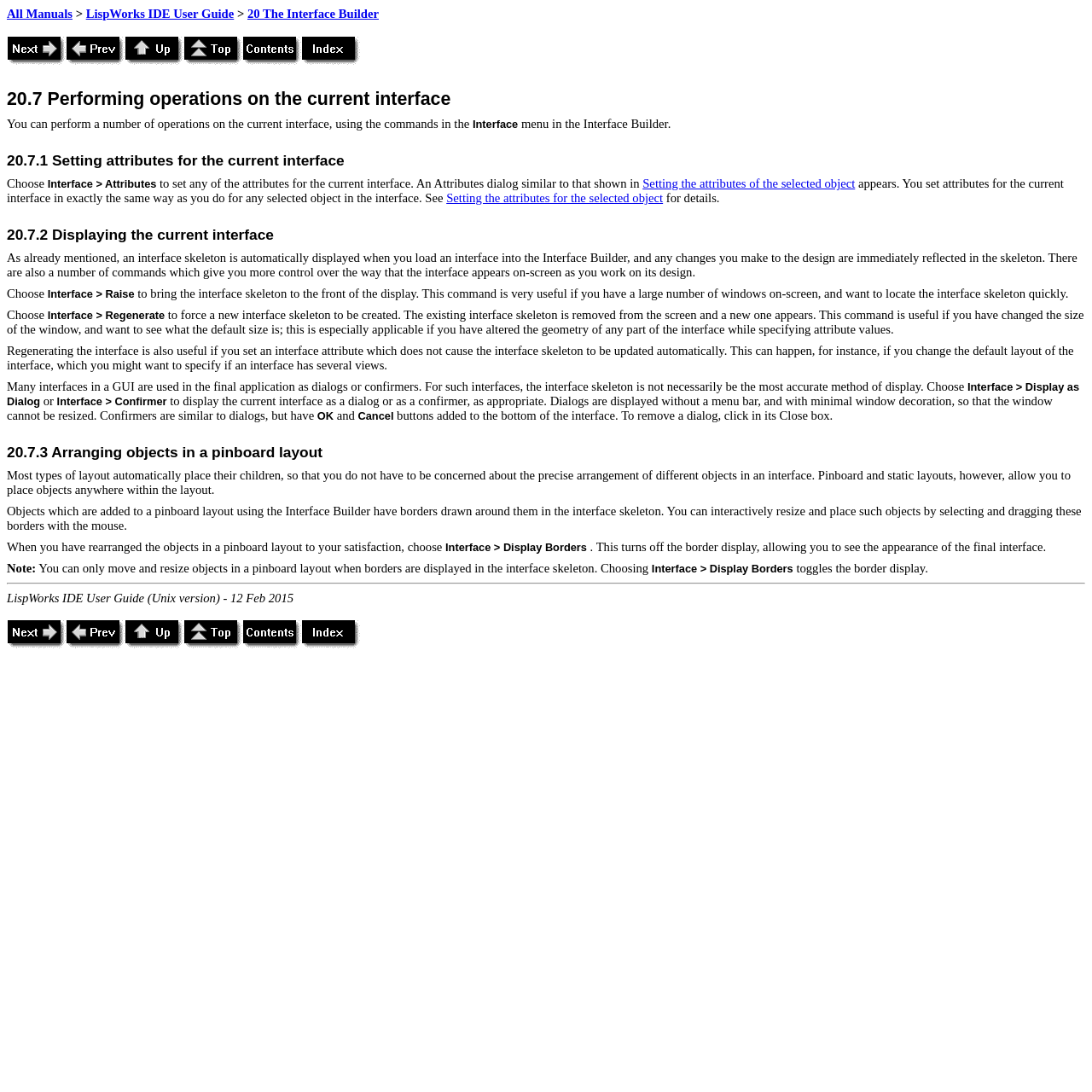Can you specify the bounding box coordinates of the area that needs to be clicked to fulfill the following instruction: "Choose 'Interface > Attributes'"?

[0.043, 0.162, 0.143, 0.174]